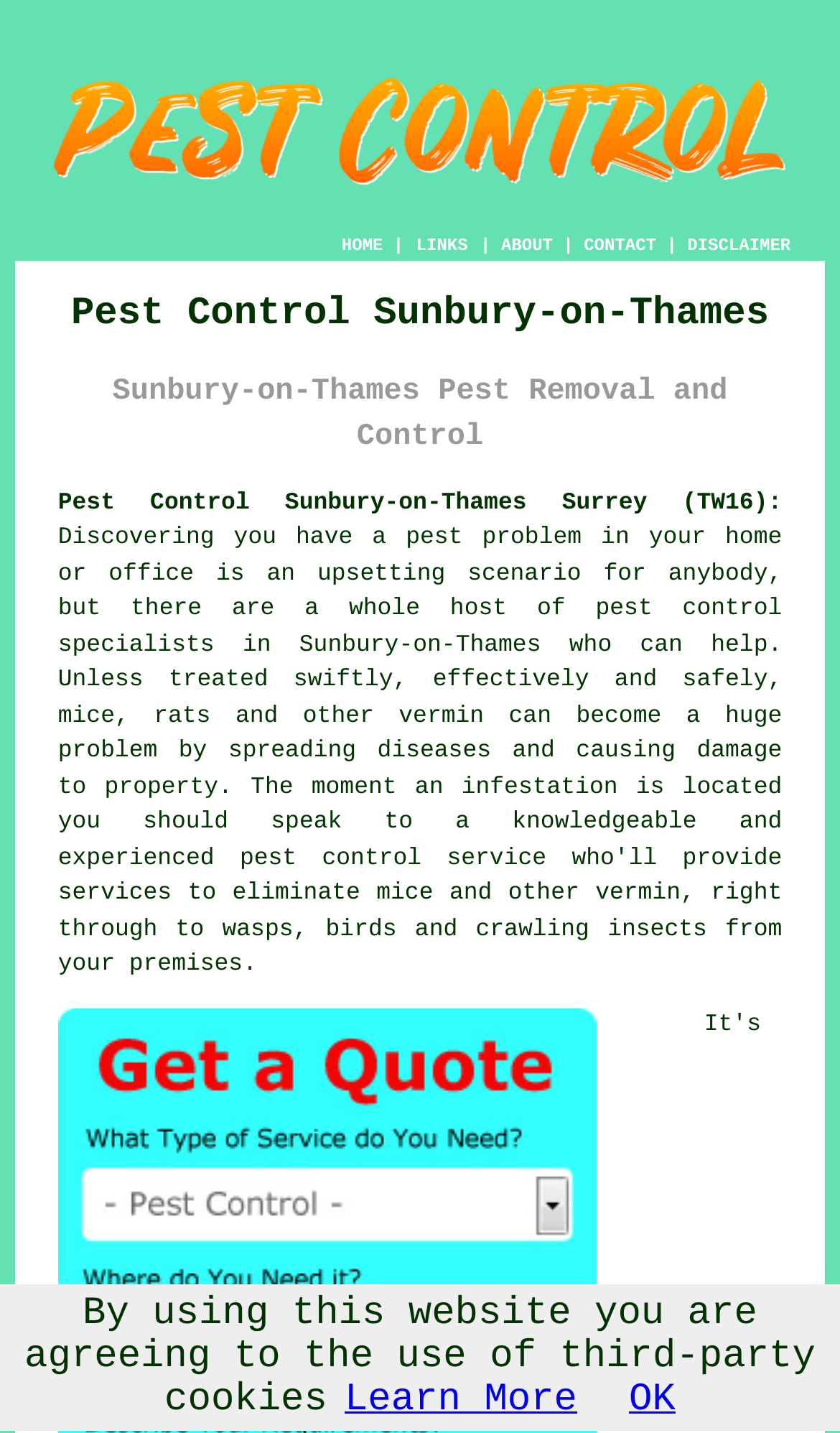Determine the bounding box coordinates for the area that should be clicked to carry out the following instruction: "Click the pest control link".

[0.709, 0.417, 0.931, 0.435]